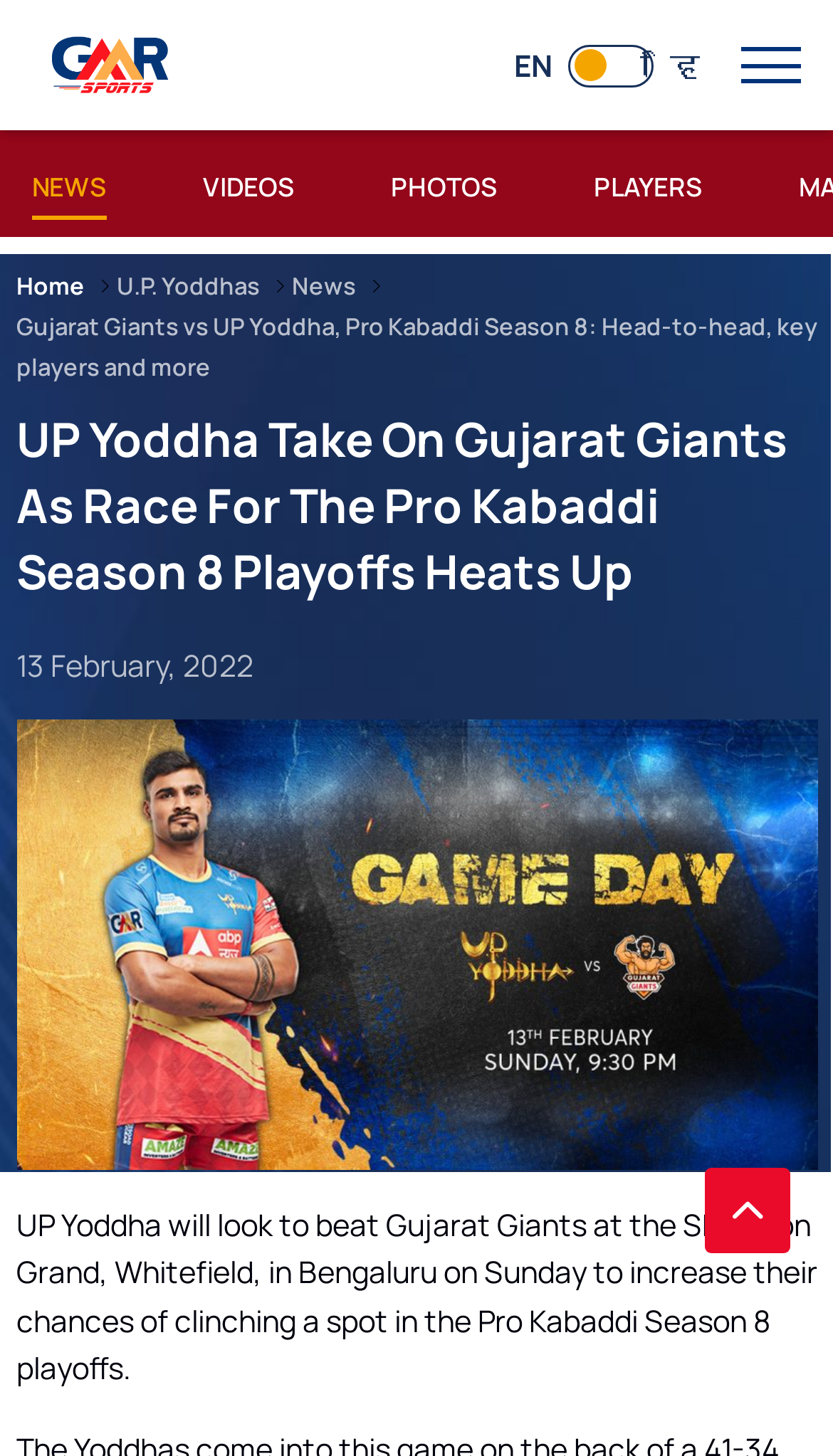What is the name of the team playing against Gujarat Giants?
Can you provide a detailed and comprehensive answer to the question?

The question can be answered by looking at the breadcrumb navigation section, where it is mentioned 'U.P. Yoddhas' as one of the links, indicating that UP Yoddha is the team playing against Gujarat Giants.